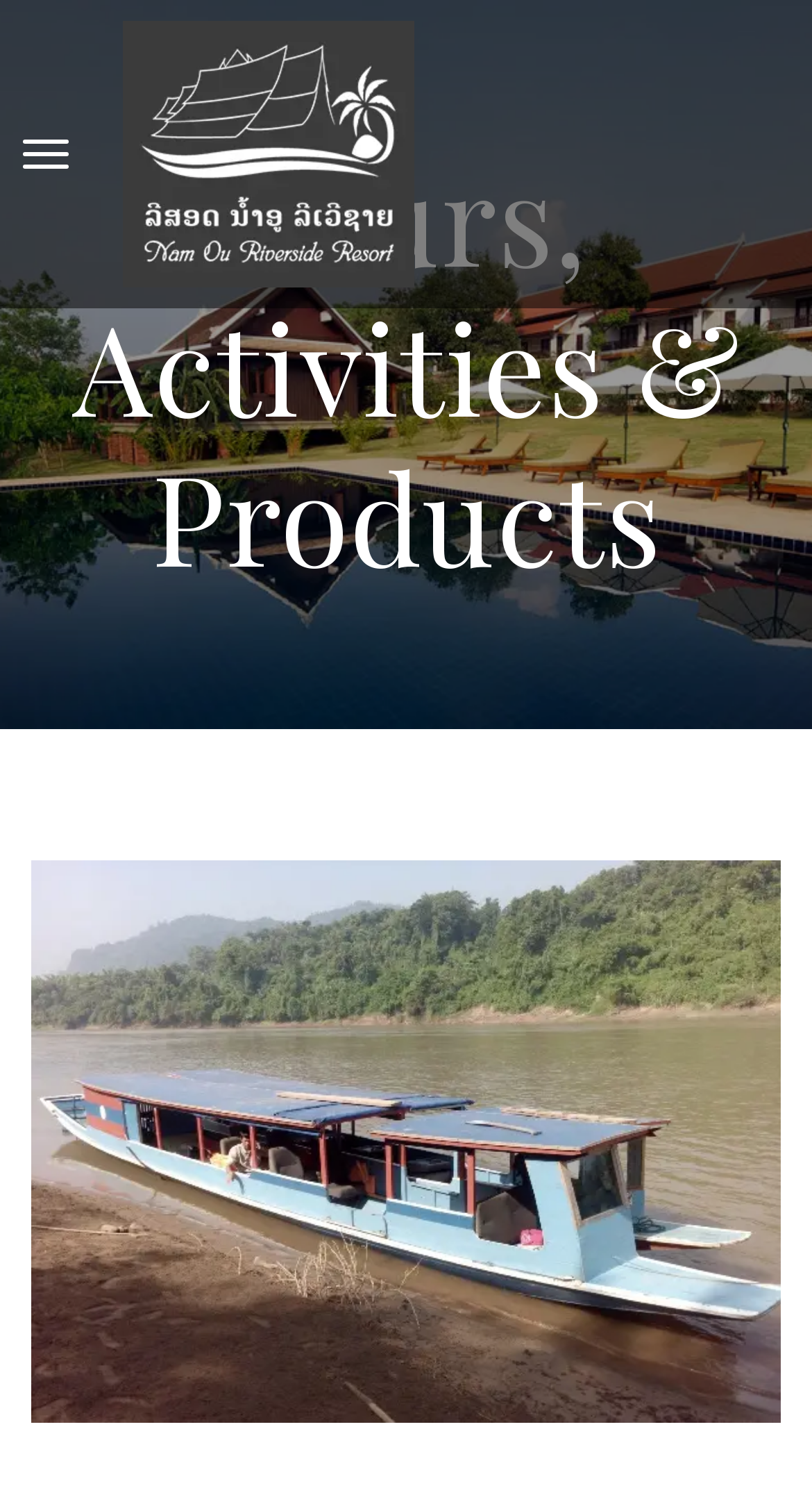What is the name of the hotel mentioned on the webpage?
Refer to the image and provide a one-word or short phrase answer.

Nam Ou Riverside Hotel & Resort